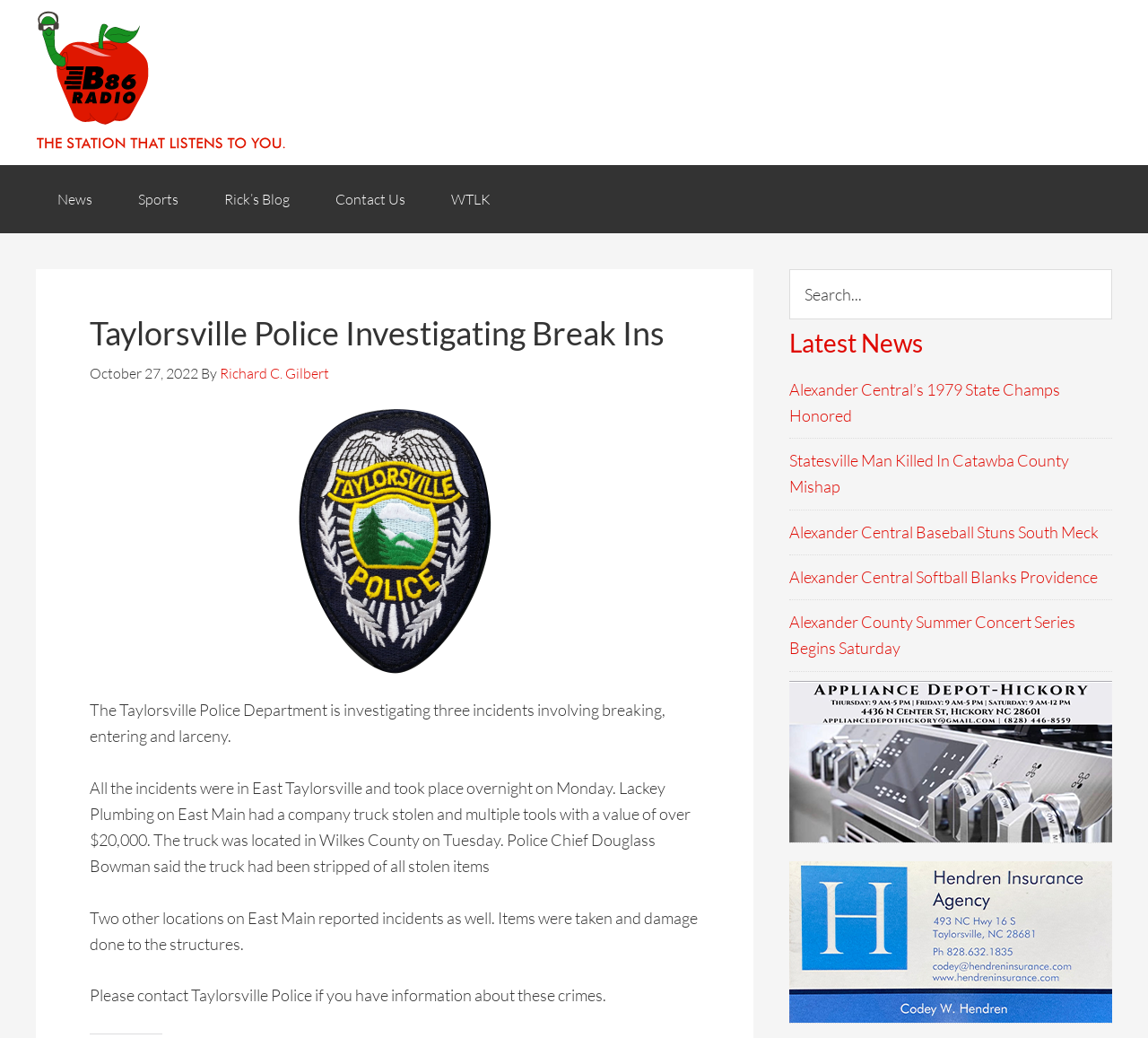Please identify the bounding box coordinates of the element I should click to complete this instruction: 'Read Richard C. Gilbert's article'. The coordinates should be given as four float numbers between 0 and 1, like this: [left, top, right, bottom].

[0.191, 0.351, 0.287, 0.368]